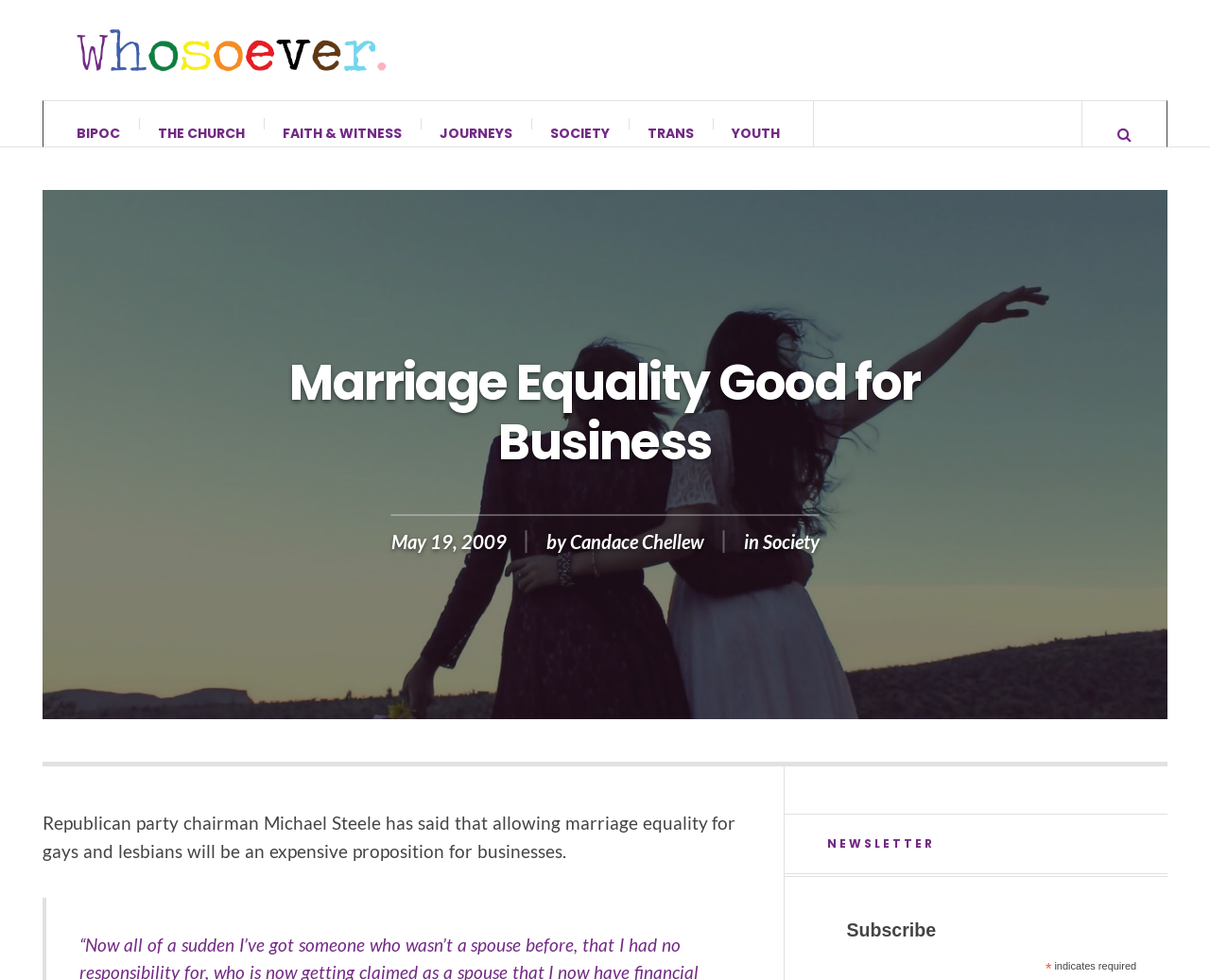Identify the bounding box coordinates for the UI element mentioned here: "The Church". Provide the coordinates as four float values between 0 and 1, i.e., [left, top, right, bottom].

[0.115, 0.103, 0.218, 0.169]